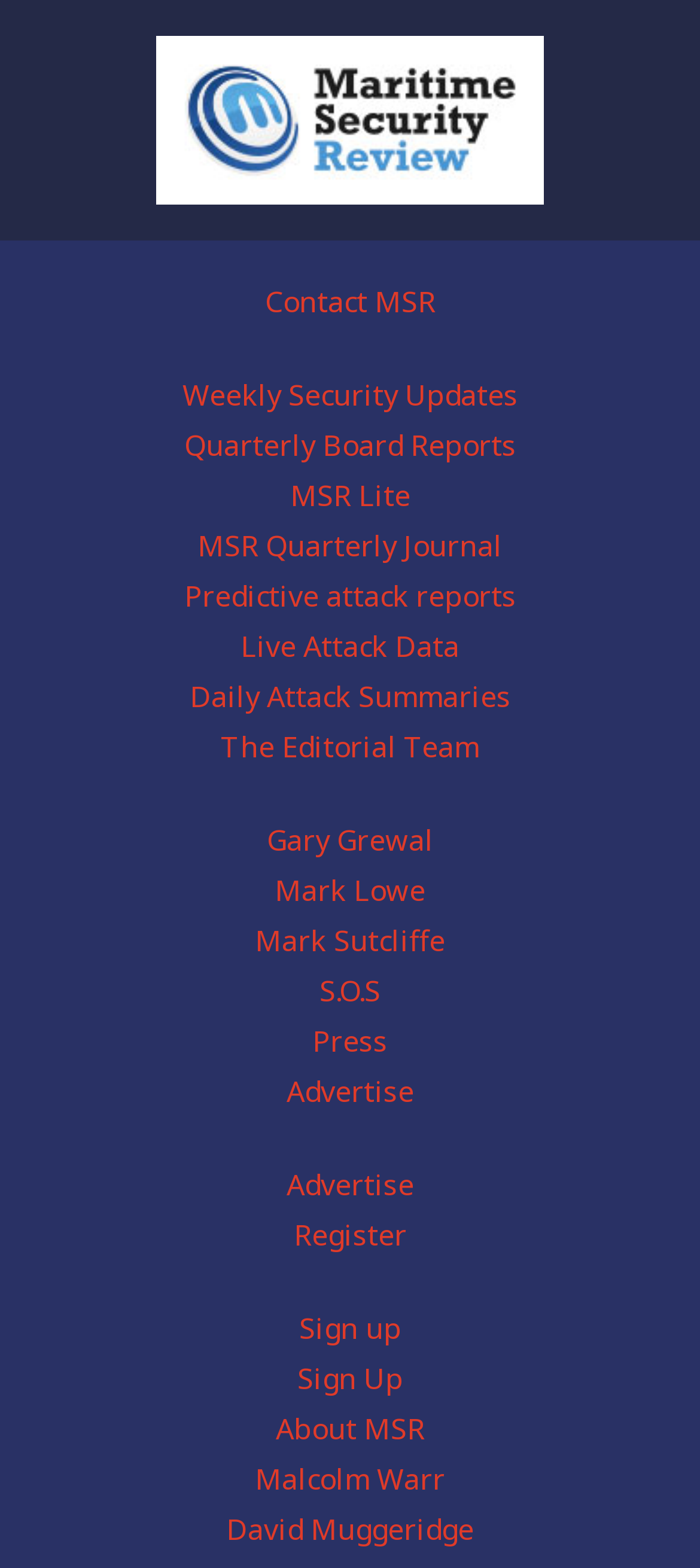Specify the bounding box coordinates of the area that needs to be clicked to achieve the following instruction: "Learn about the editorial team".

[0.315, 0.464, 0.685, 0.489]